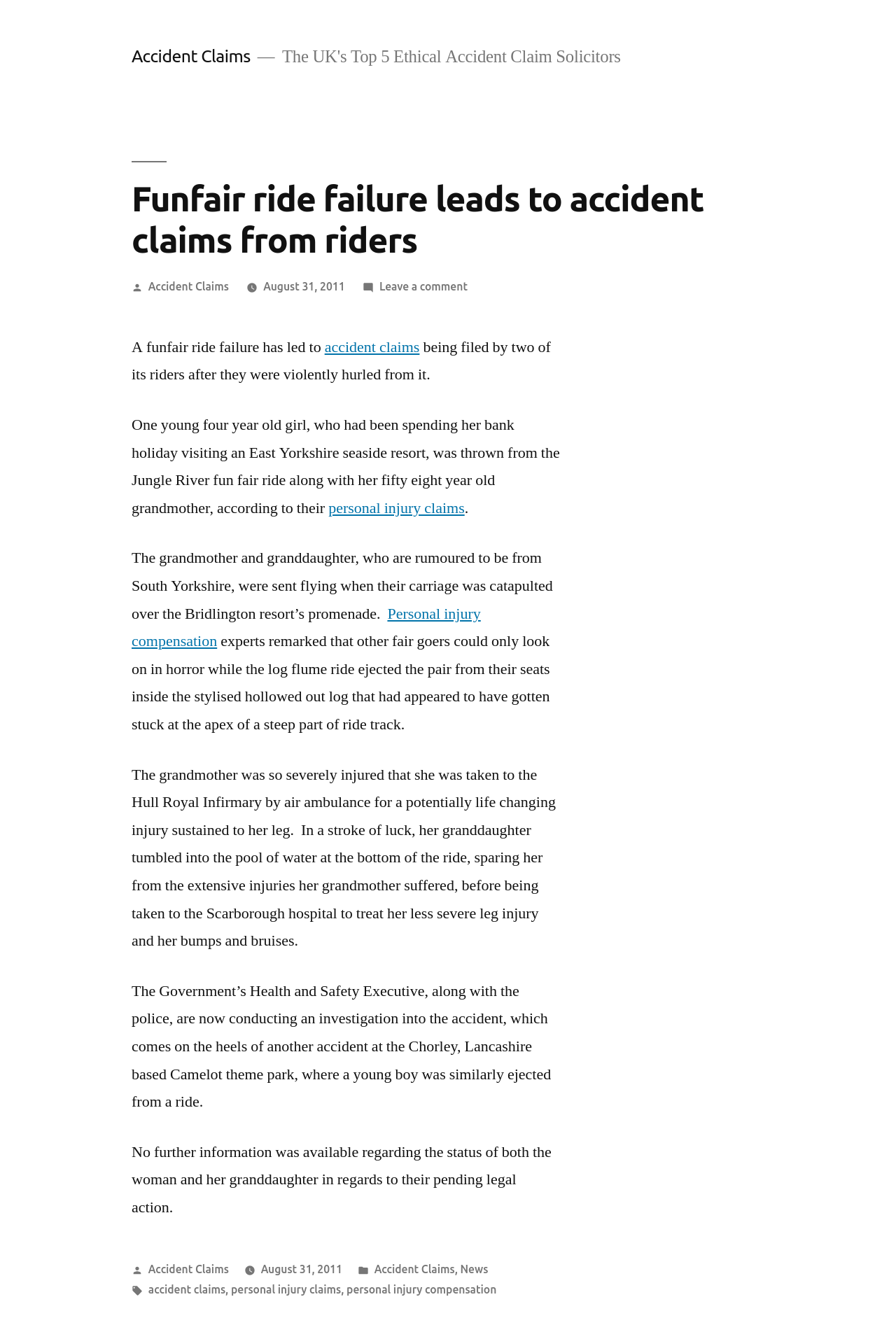Extract the bounding box coordinates for the UI element described by the text: "August 31, 2011August 31, 2011". The coordinates should be in the form of [left, top, right, bottom] with values between 0 and 1.

[0.291, 0.943, 0.382, 0.953]